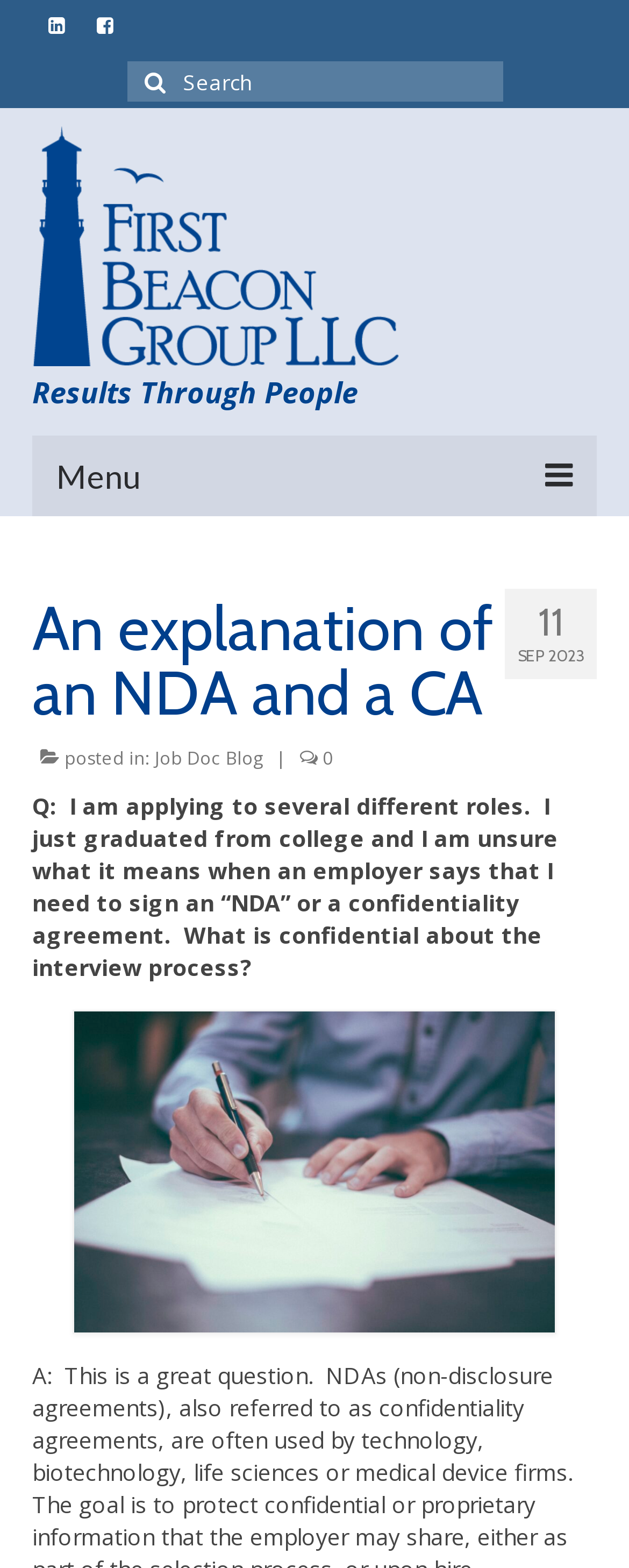Pinpoint the bounding box coordinates of the clickable element needed to complete the instruction: "Read the article about NDA and CA". The coordinates should be provided as four float numbers between 0 and 1: [left, top, right, bottom].

[0.051, 0.381, 0.949, 0.463]